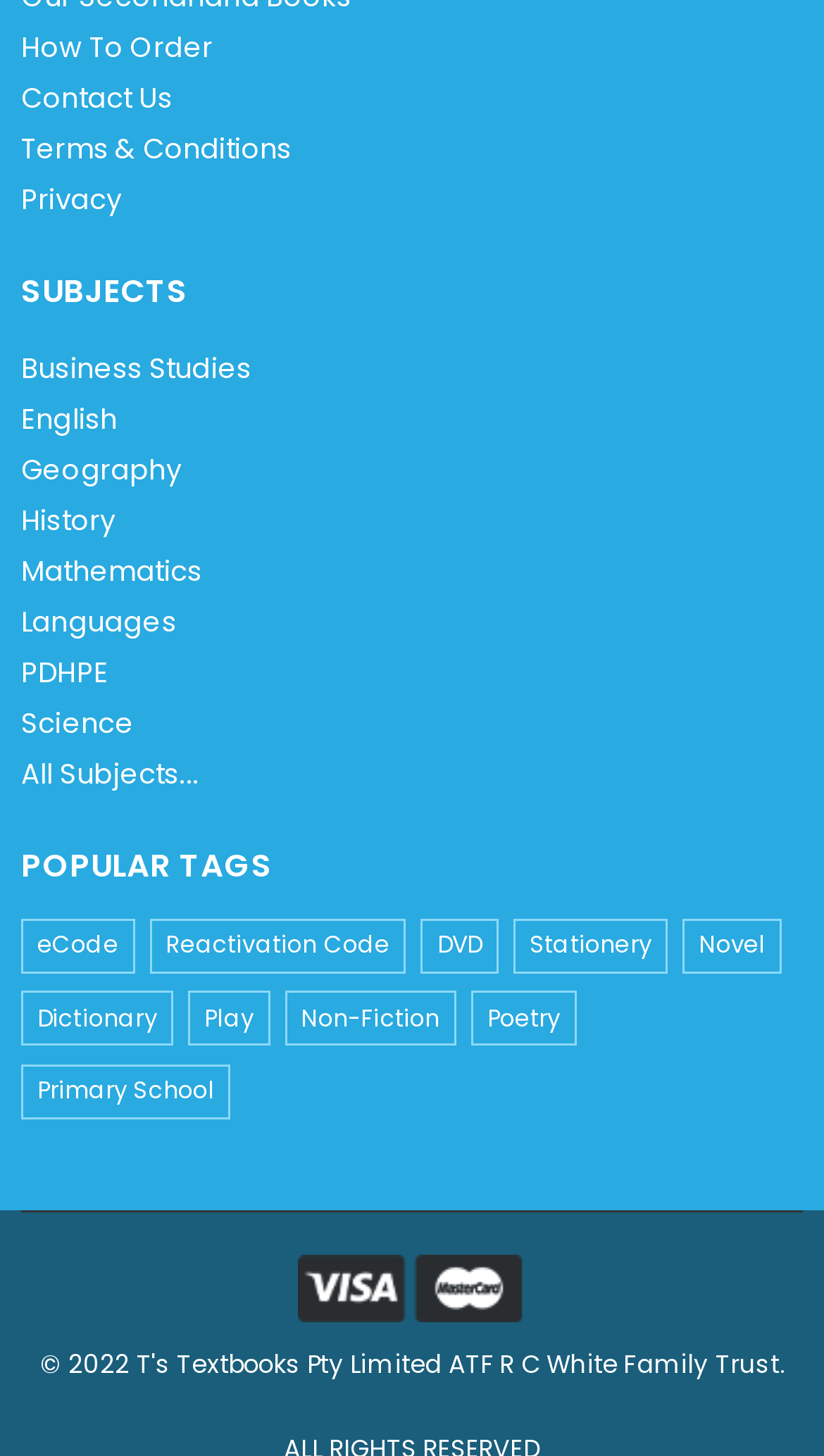Find the bounding box coordinates of the clickable element required to execute the following instruction: "View 'eCode' details". Provide the coordinates as four float numbers between 0 and 1, i.e., [left, top, right, bottom].

[0.026, 0.63, 0.163, 0.668]